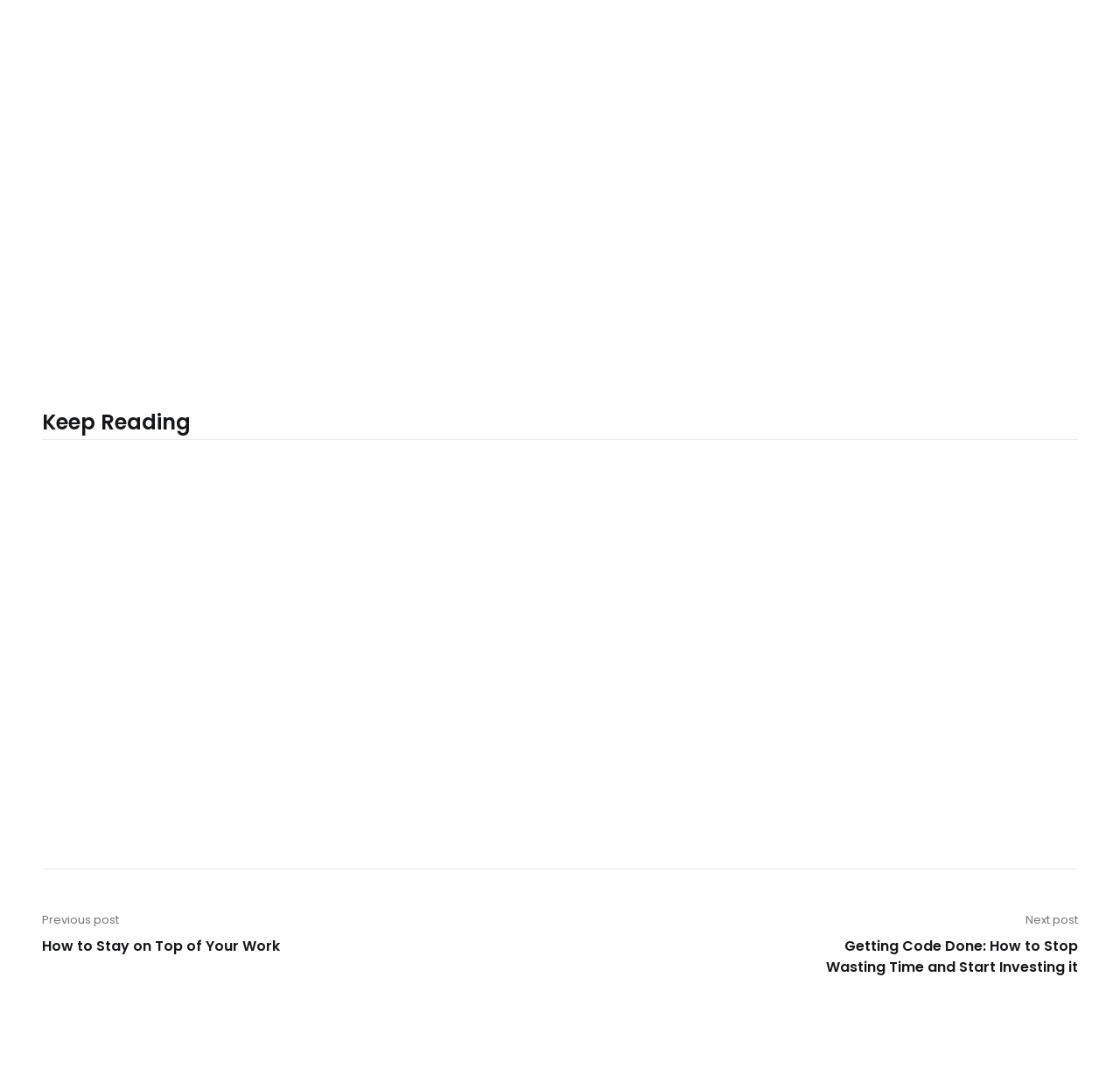Please identify the bounding box coordinates of the clickable area that will allow you to execute the instruction: "Open the 'MENU'".

None